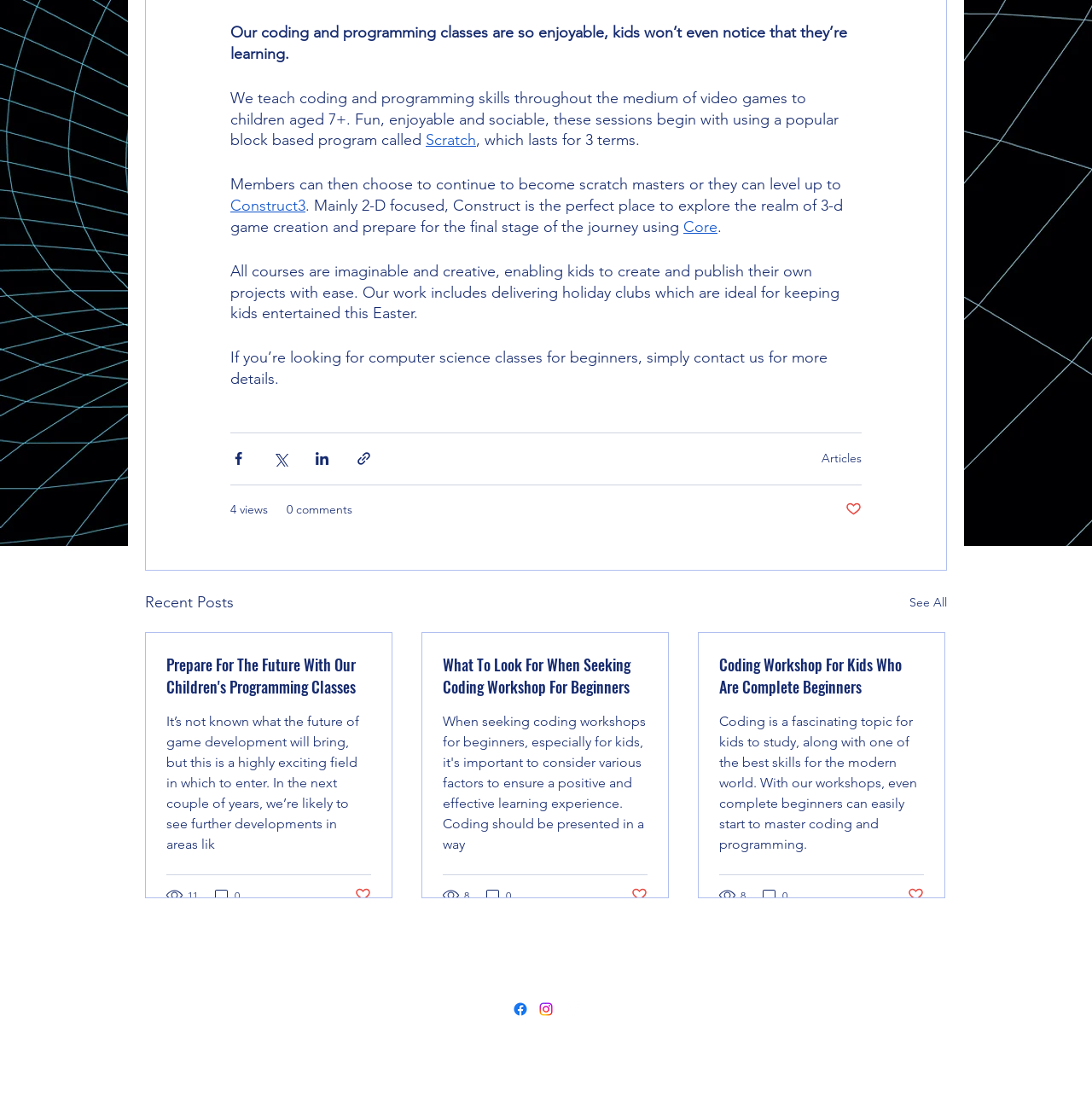Find the bounding box coordinates for the HTML element described as: "Construct3". The coordinates should consist of four float values between 0 and 1, i.e., [left, top, right, bottom].

[0.211, 0.179, 0.28, 0.196]